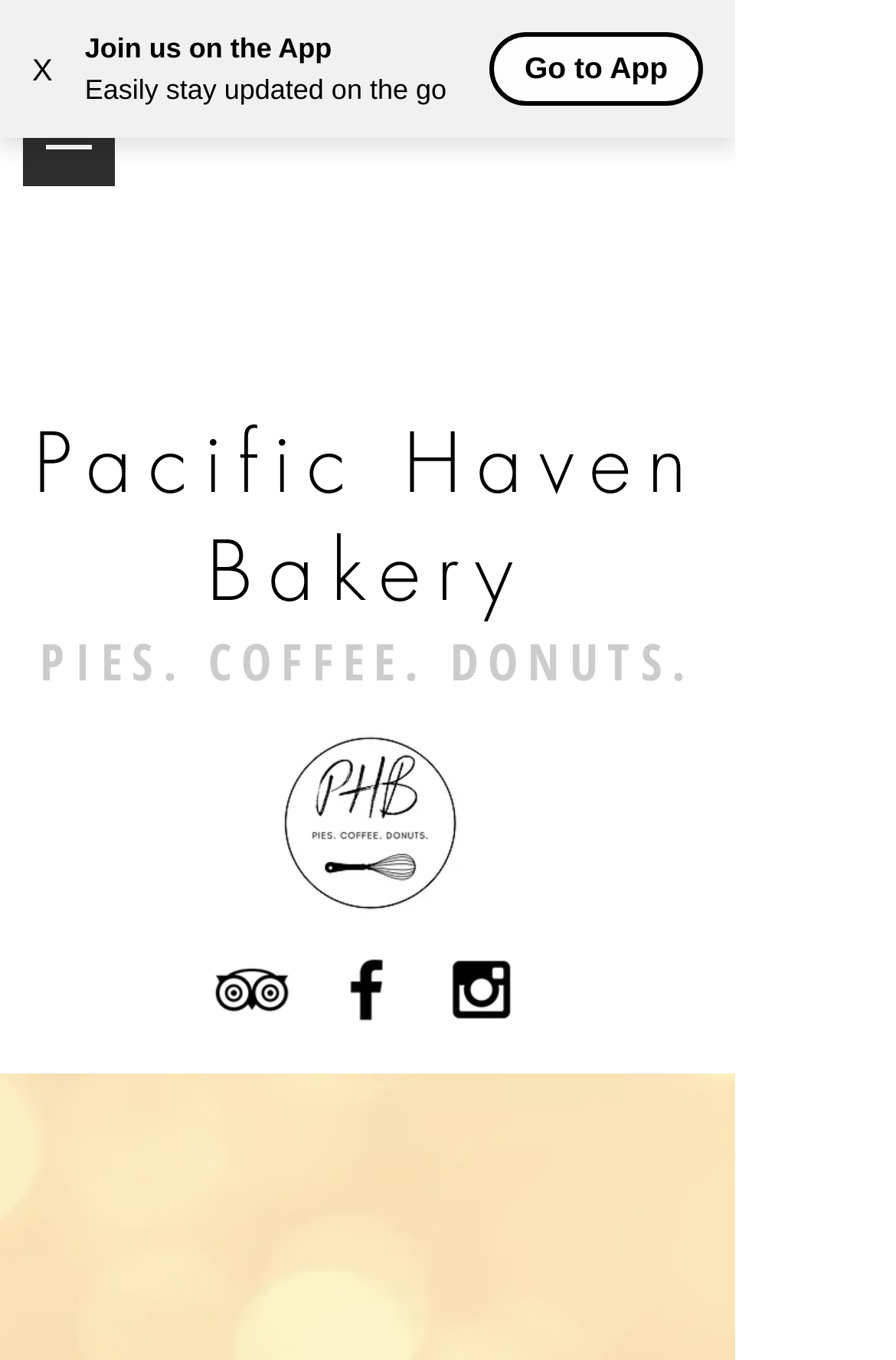Deliver a detailed narrative of the webpage's visual and textual elements.

The webpage is about Pacific Haven Bakery, with a prominent heading displaying the bakery's name at the top center of the page. Below the heading, there is a subheading "PIES. COFFEE. DONUTS." that spans the width of the page. 

At the top right corner, there is a button with an "X" label, likely used for closing a popup or notification. Next to it, there is a section promoting the bakery's app, with a static text "Join us on the App" and a brief description "Easily stay updated on the go". A "Go to App" button is placed to the right of this section.

On the top left side, there is a navigation menu labeled "Site" with a dropdown menu icon. The menu icon is accompanied by a small image.

The bakery's logo is displayed in the middle of the page, taking up a significant portion of the screen. 

At the bottom of the page, there is a social media bar with links to the bakery's TripAdvisor, Facebook, and Instagram profiles, each represented by a black icon.